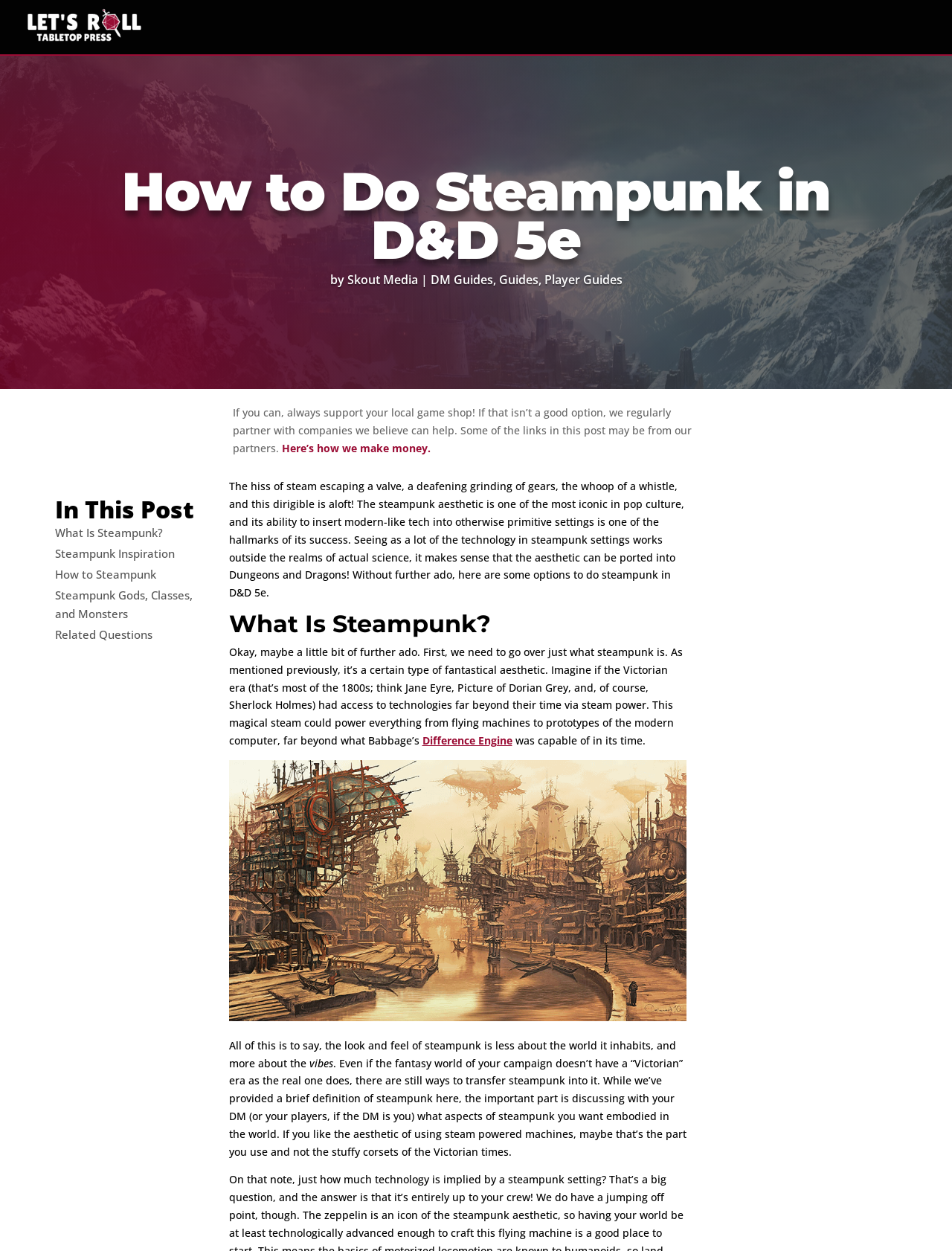Locate the bounding box coordinates of the element you need to click to accomplish the task described by this instruction: "Learn more about What Is Steampunk?".

[0.058, 0.42, 0.171, 0.432]